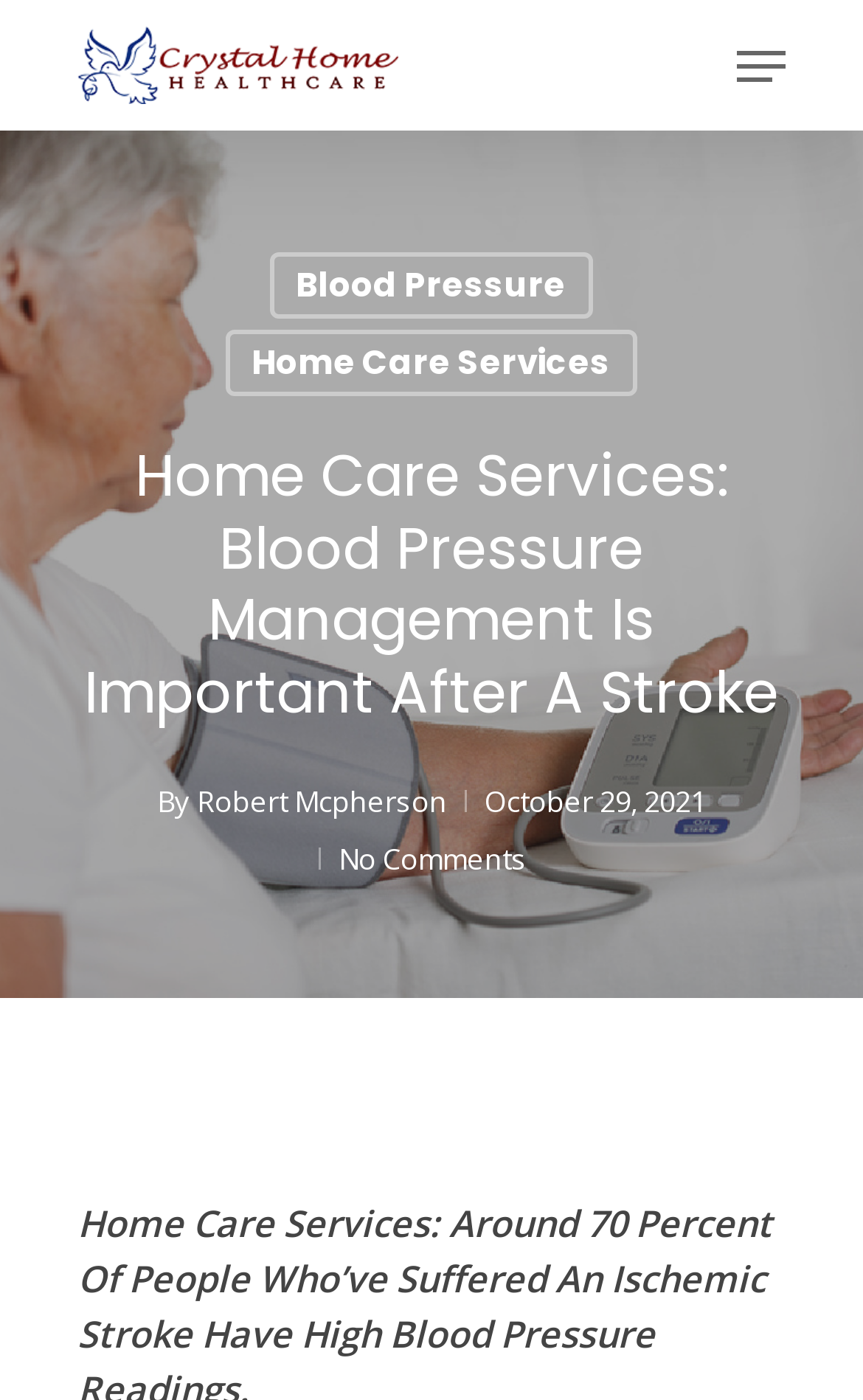How many comments are there on the article?
Please respond to the question with a detailed and well-explained answer.

The number of comments on the article can be found at the bottom of the article, where it says 'No Comments'.